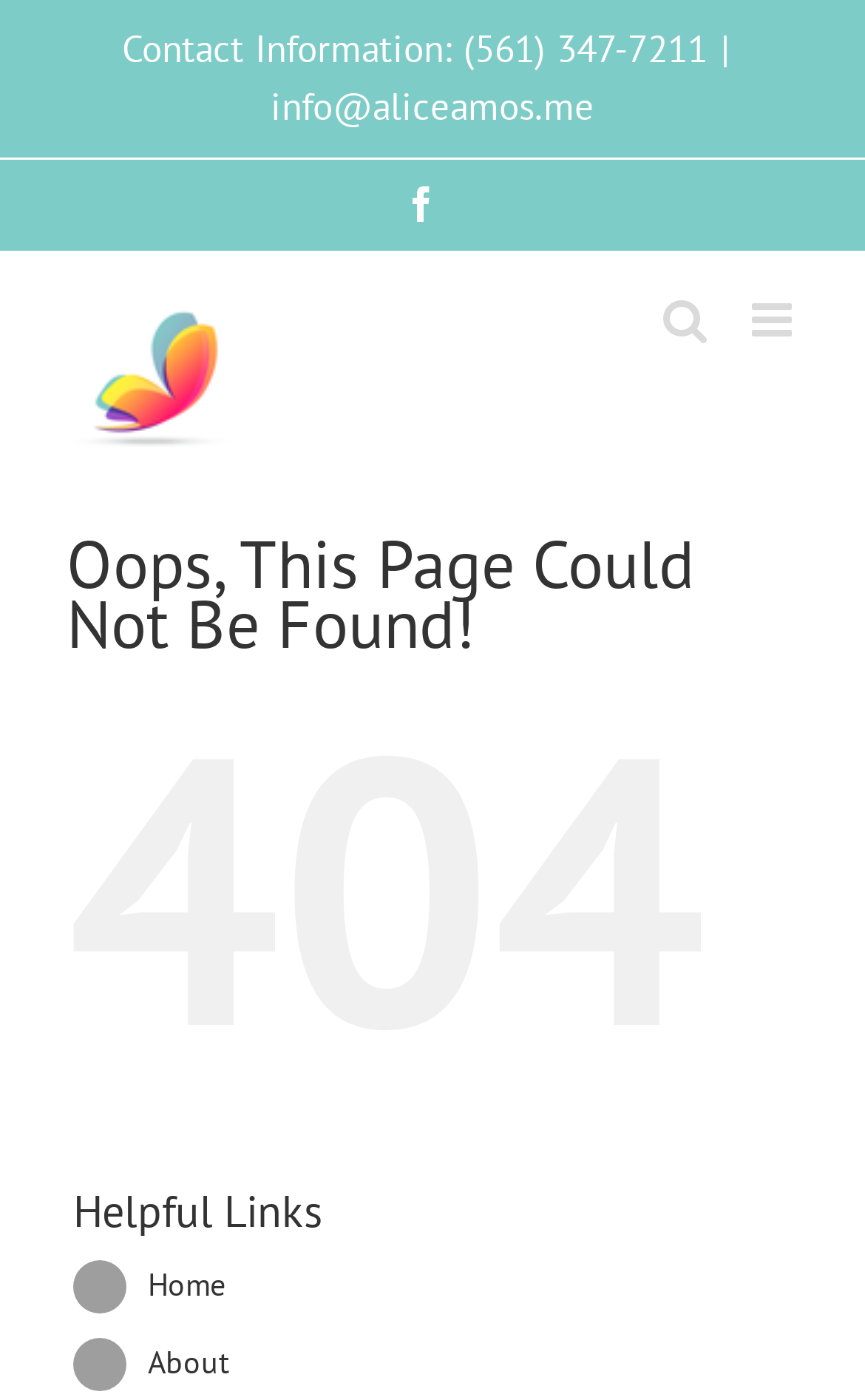How many social media links are there?
Use the screenshot to answer the question with a single word or phrase.

1